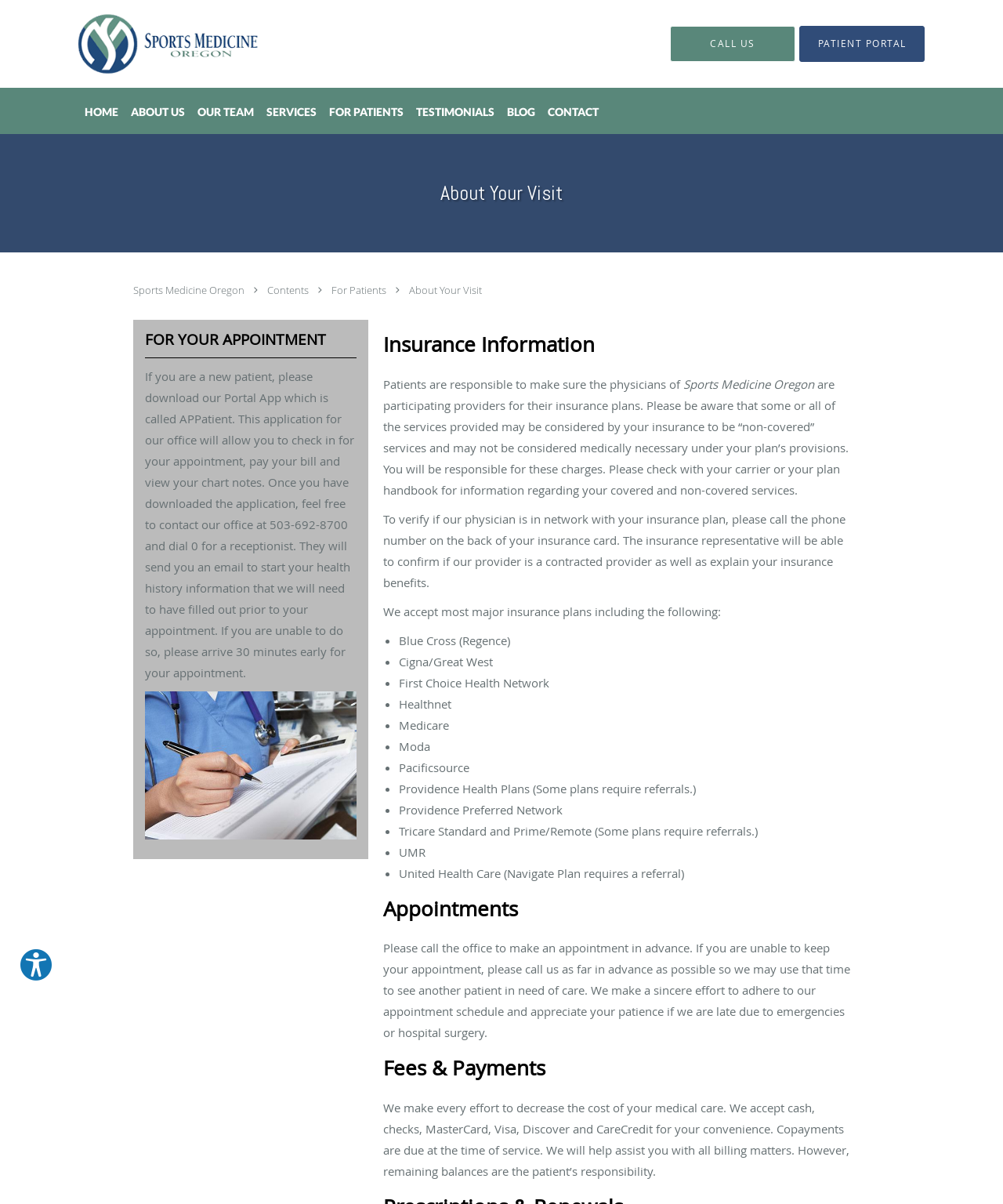Could you provide the bounding box coordinates for the portion of the screen to click to complete this instruction: "Check the 'Terms and Conditions'"?

None